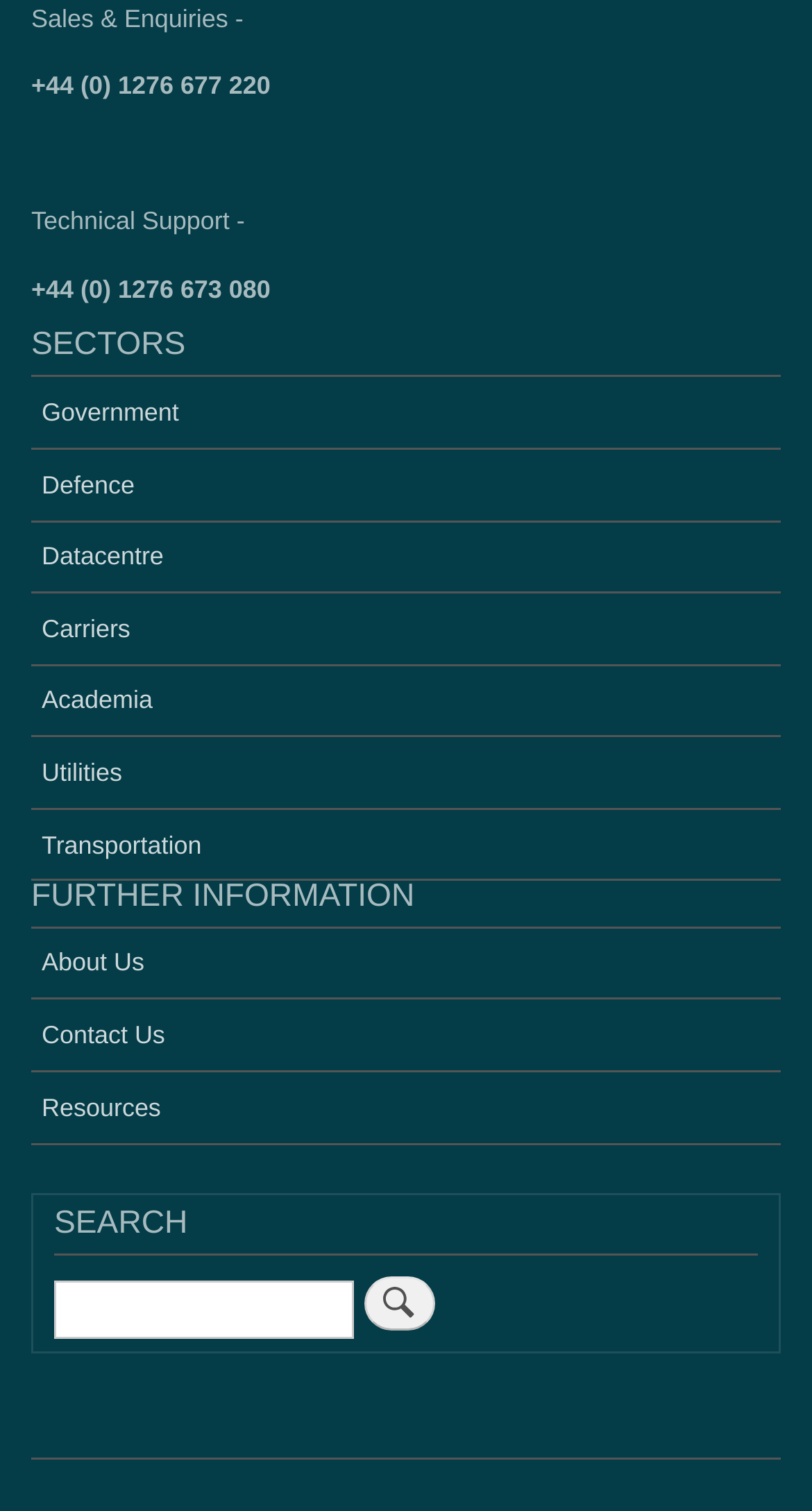Please specify the bounding box coordinates in the format (top-left x, top-left y, bottom-right x, bottom-right y), with all values as floating point numbers between 0 and 1. Identify the bounding box of the UI element described by: Data Diodes

[0.064, 0.516, 0.949, 0.545]